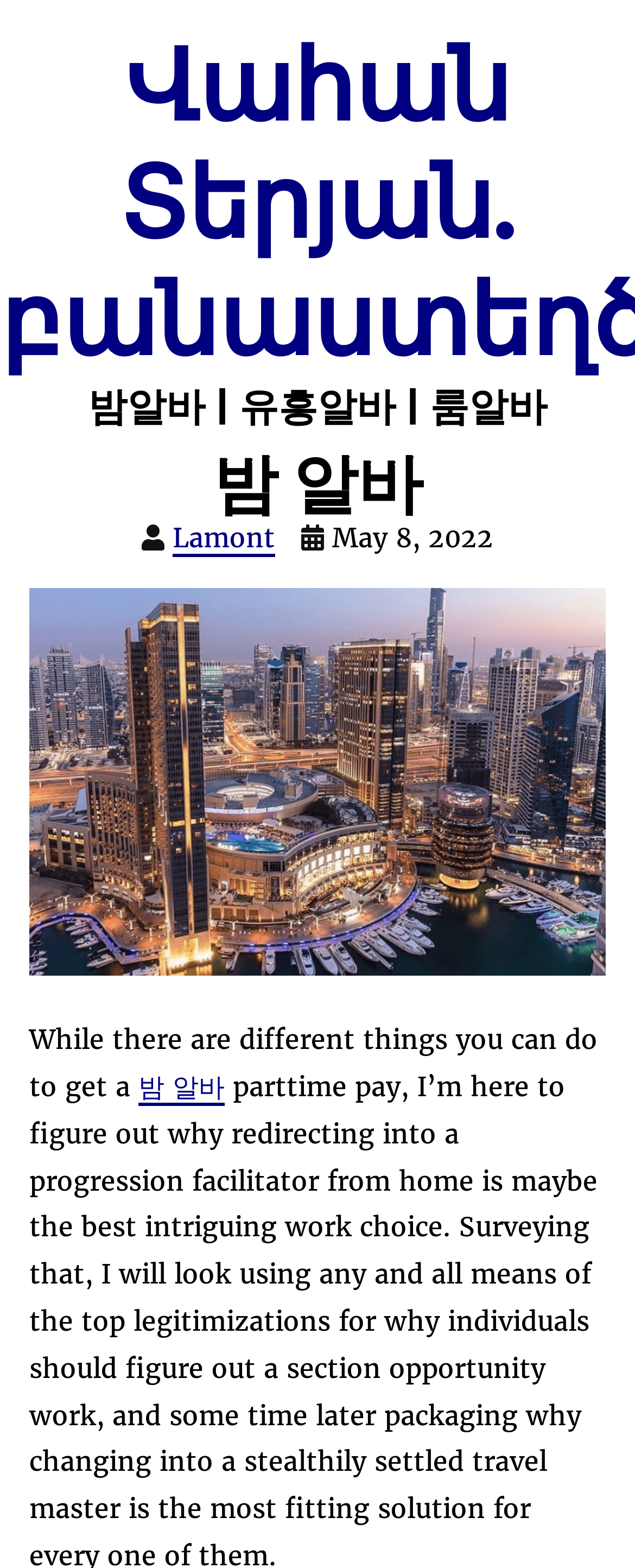Please provide a comprehensive answer to the question below using the information from the image: What is the sentence that starts with 'While there are different things'?

I found the sentence by looking at the static text element, which contains the text 'While there are different things you can do to get a'. This element is a child of the header element and is located below the heading '밤 알바'.